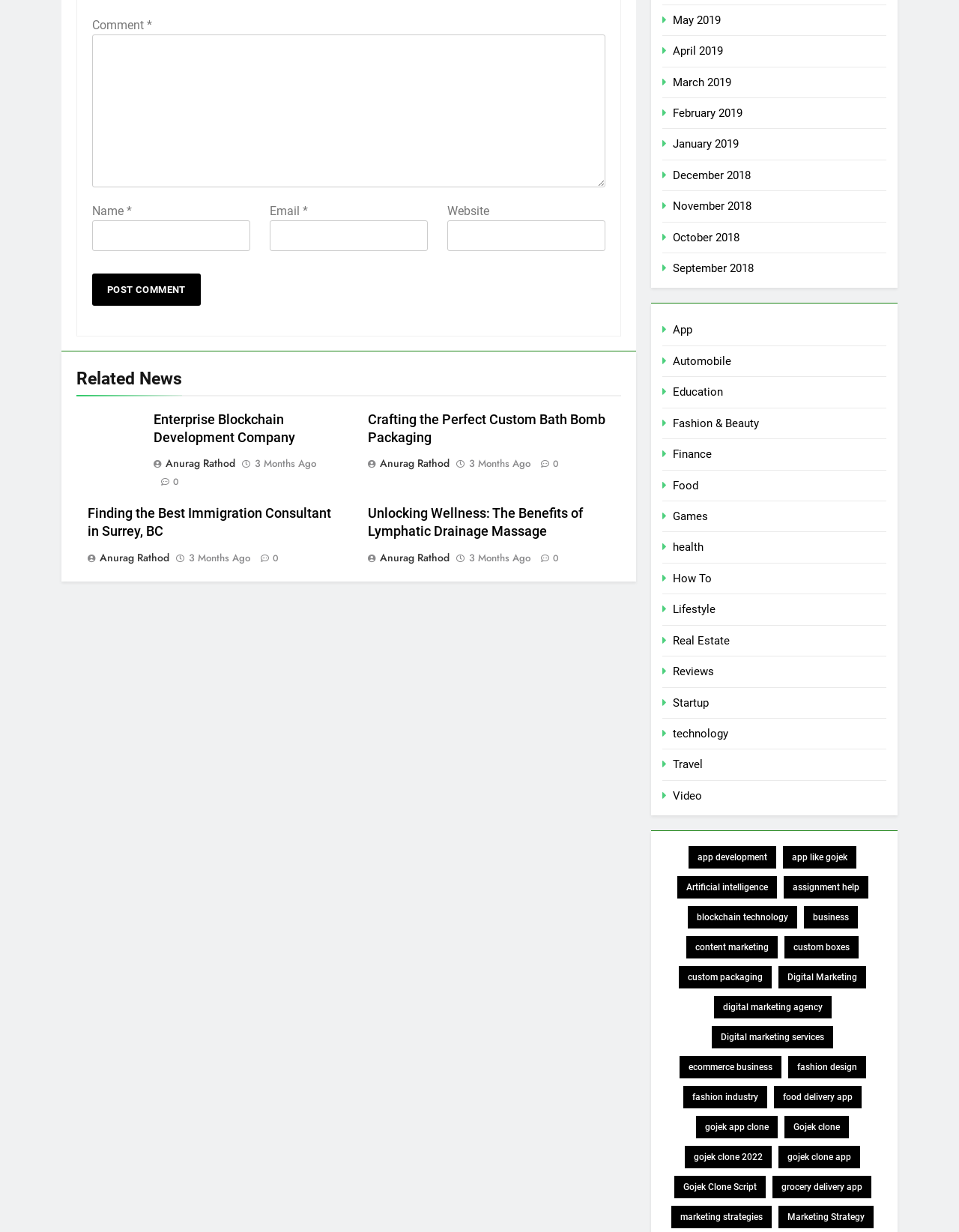Please determine the bounding box coordinates of the section I need to click to accomplish this instruction: "Read the article 'Enterprise Blockchain Development Company'".

[0.16, 0.334, 0.356, 0.363]